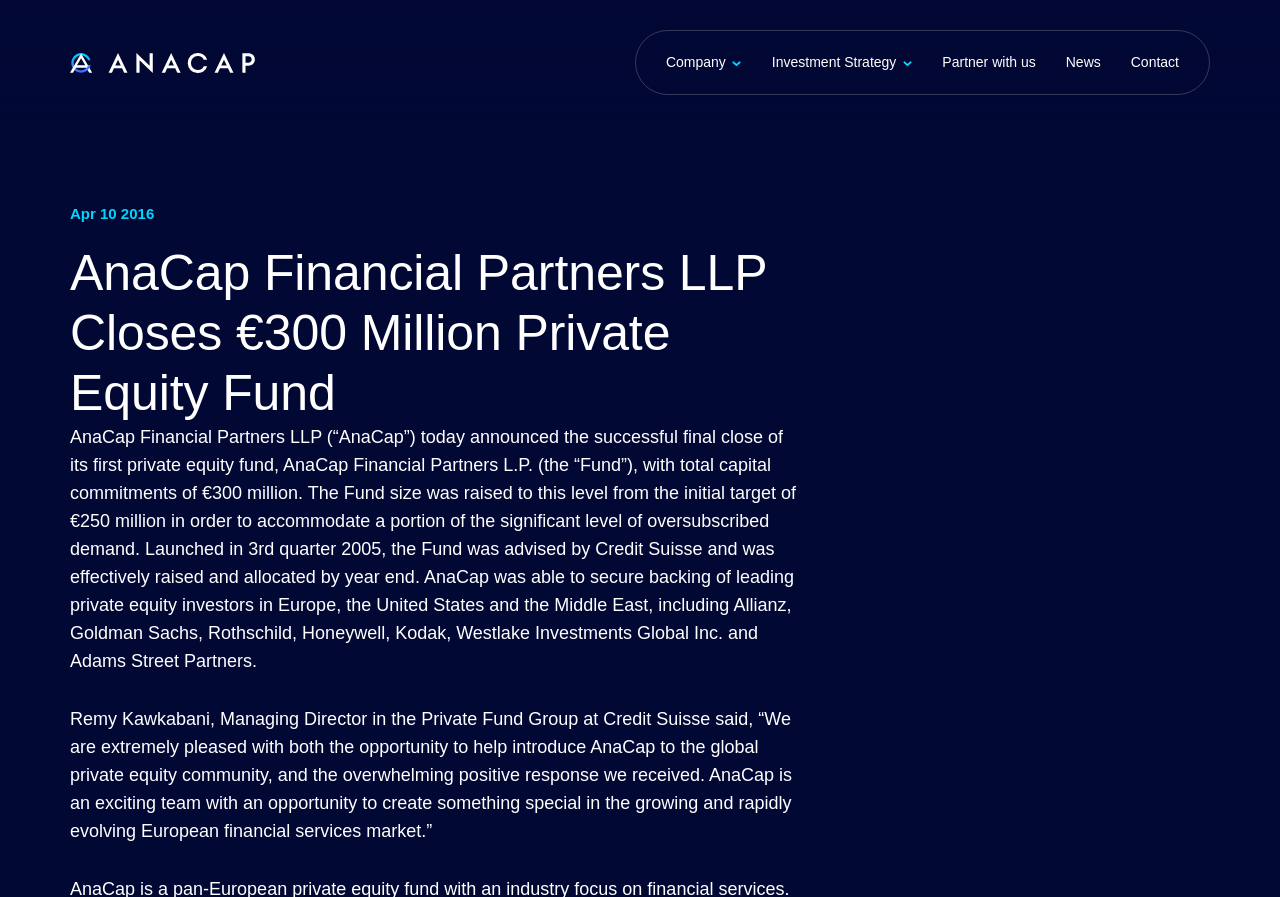Ascertain the bounding box coordinates for the UI element detailed here: "Company". The coordinates should be provided as [left, top, right, bottom] with each value being a float between 0 and 1.

[0.52, 0.035, 0.58, 0.105]